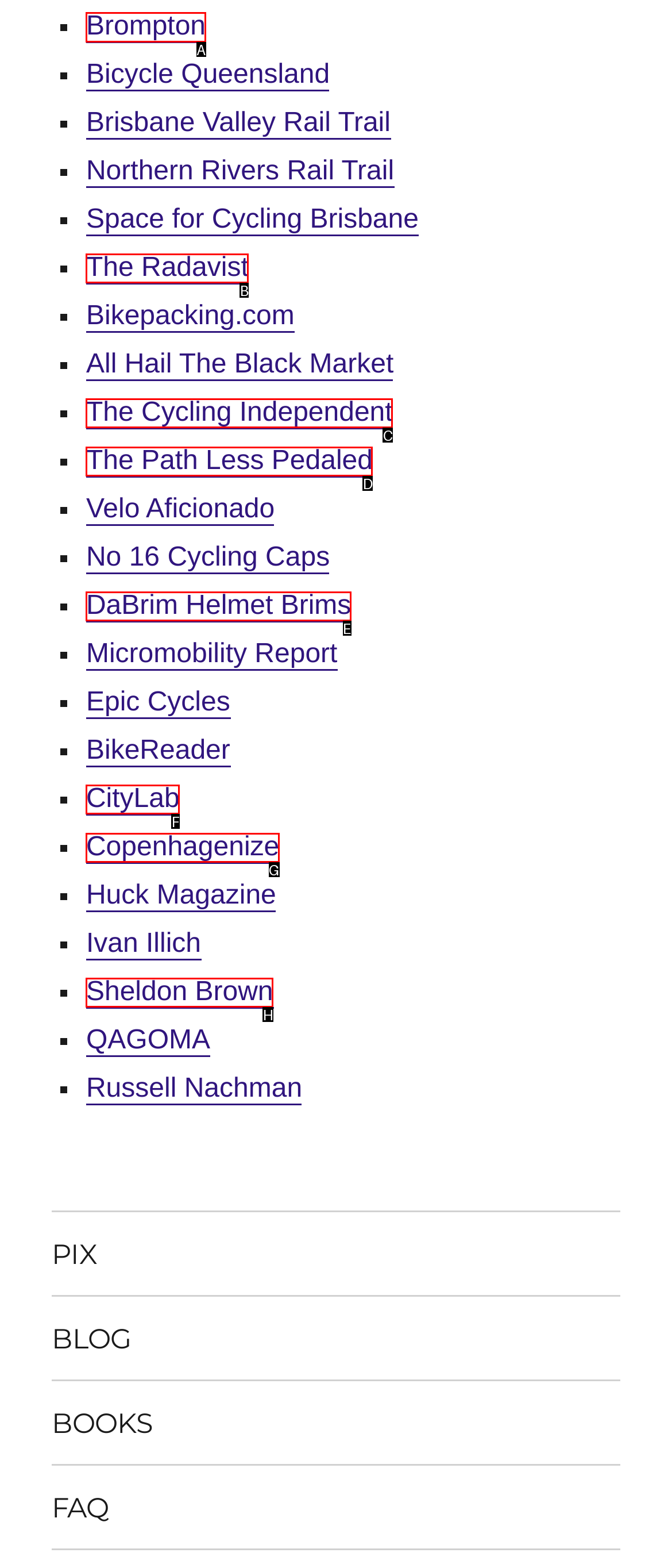Identify the letter of the UI element I need to click to carry out the following instruction: Click on Brompton

A